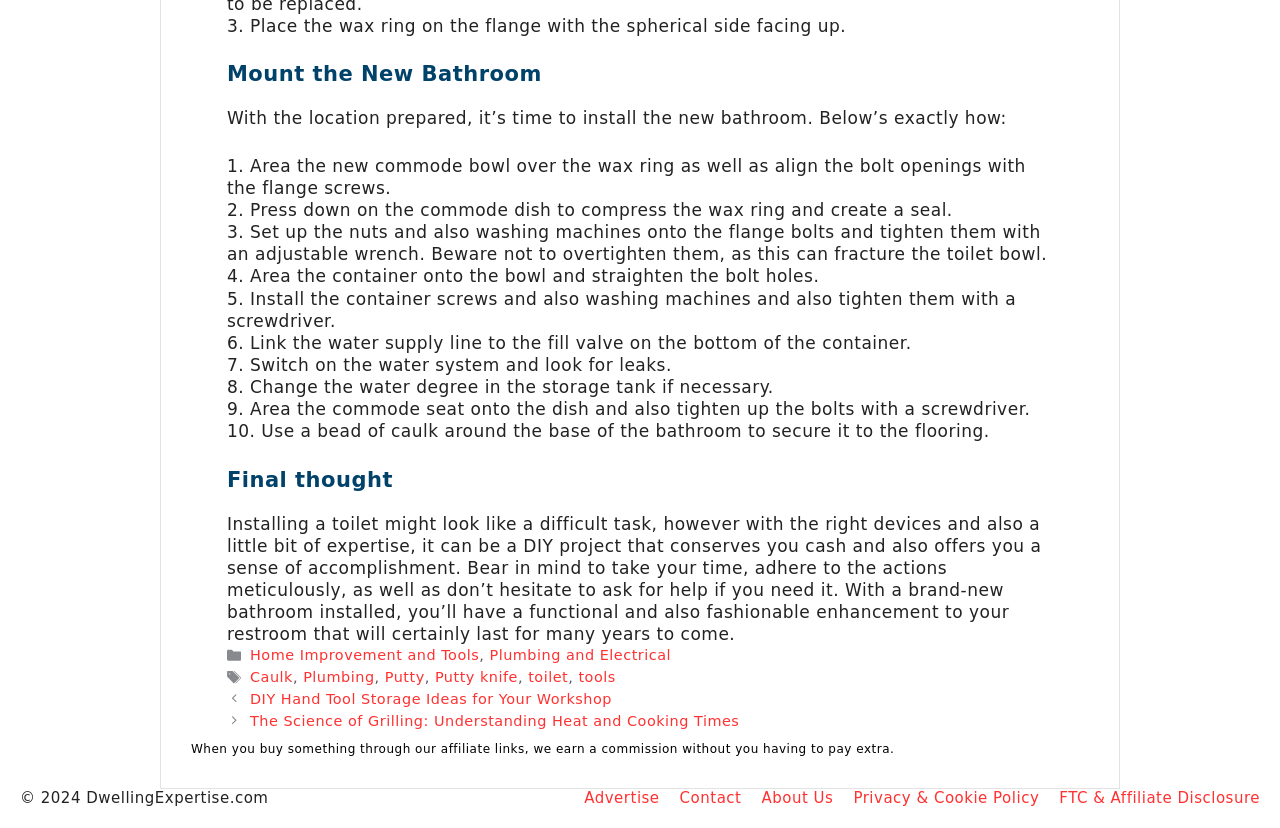Determine the bounding box coordinates of the clickable area required to perform the following instruction: "Visit the 'About Us' page". The coordinates should be represented as four float numbers between 0 and 1: [left, top, right, bottom].

[0.595, 0.953, 0.651, 0.974]